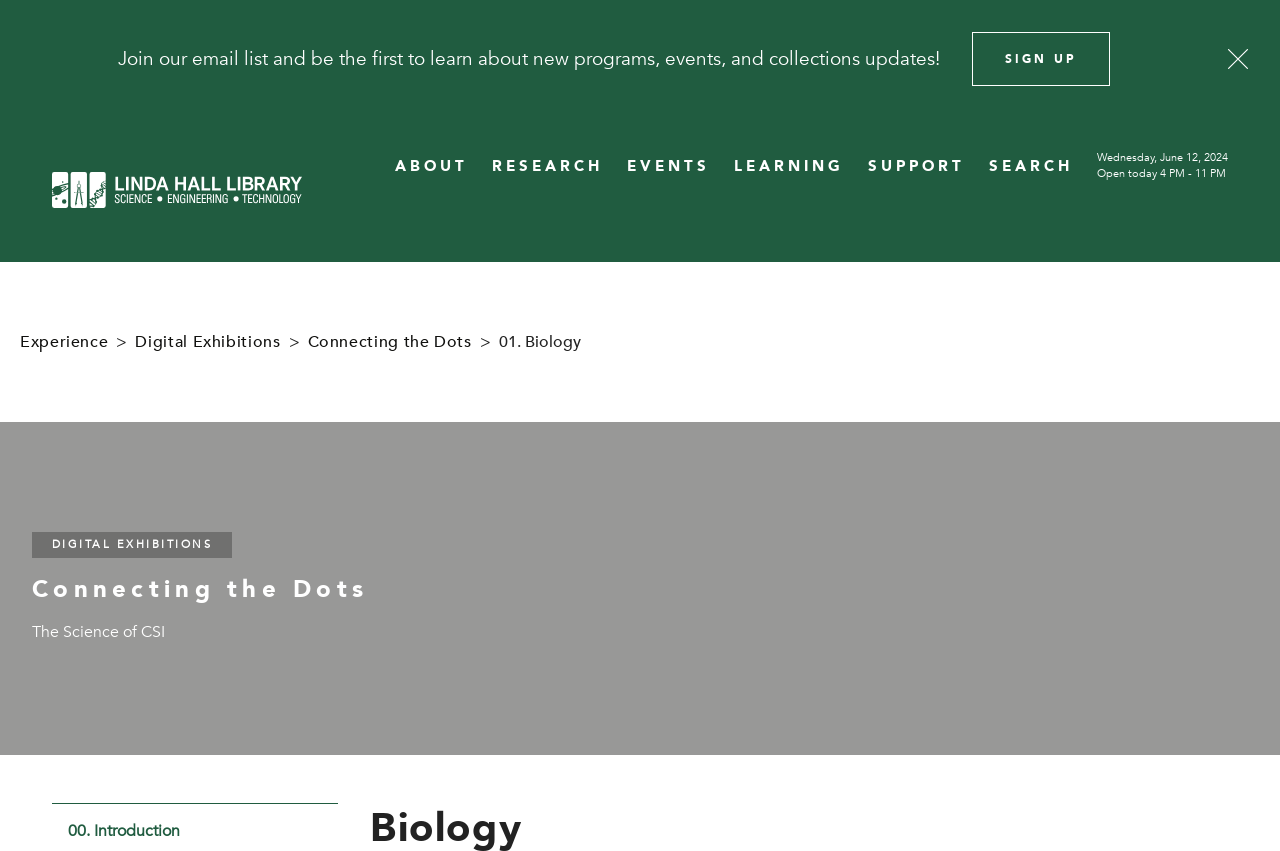Could you find the bounding box coordinates of the clickable area to complete this instruction: "Explore the research section"?

[0.384, 0.185, 0.471, 0.205]